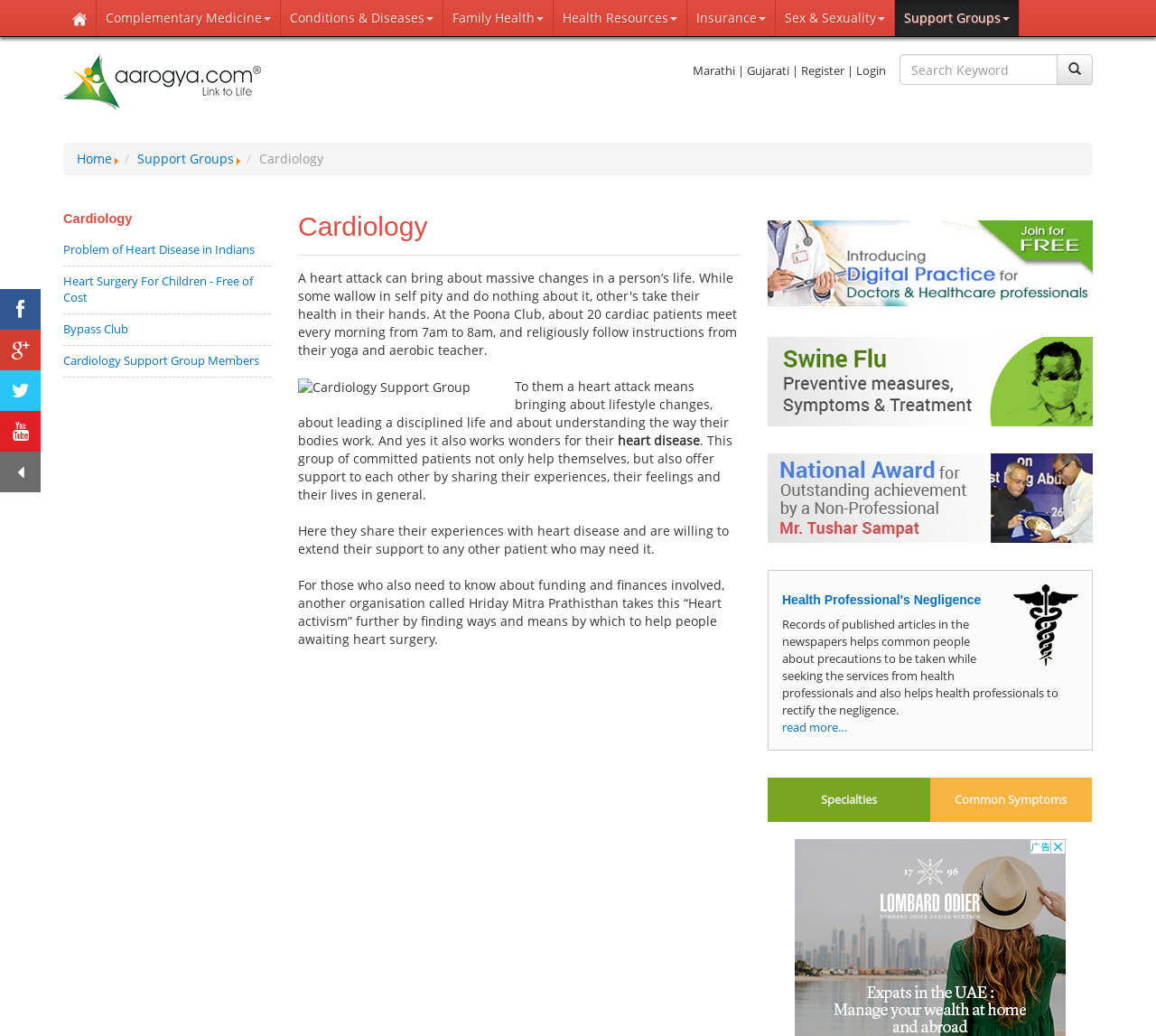Identify the coordinates of the bounding box for the element that must be clicked to accomplish the instruction: "Read more about 'Health Professional's Negligence'".

[0.677, 0.694, 0.733, 0.71]